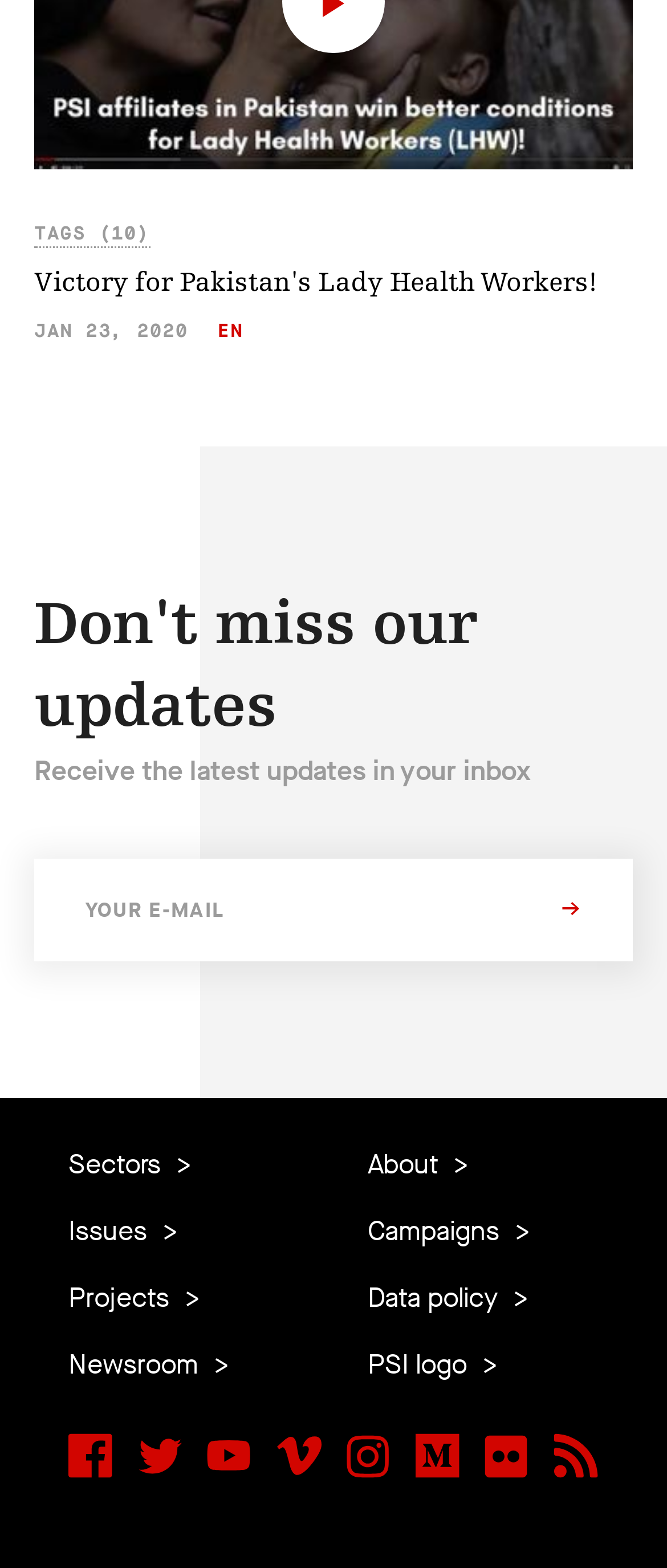Pinpoint the bounding box coordinates of the clickable element to carry out the following instruction: "Click the link to read the news article."

[0.051, 0.17, 0.895, 0.19]